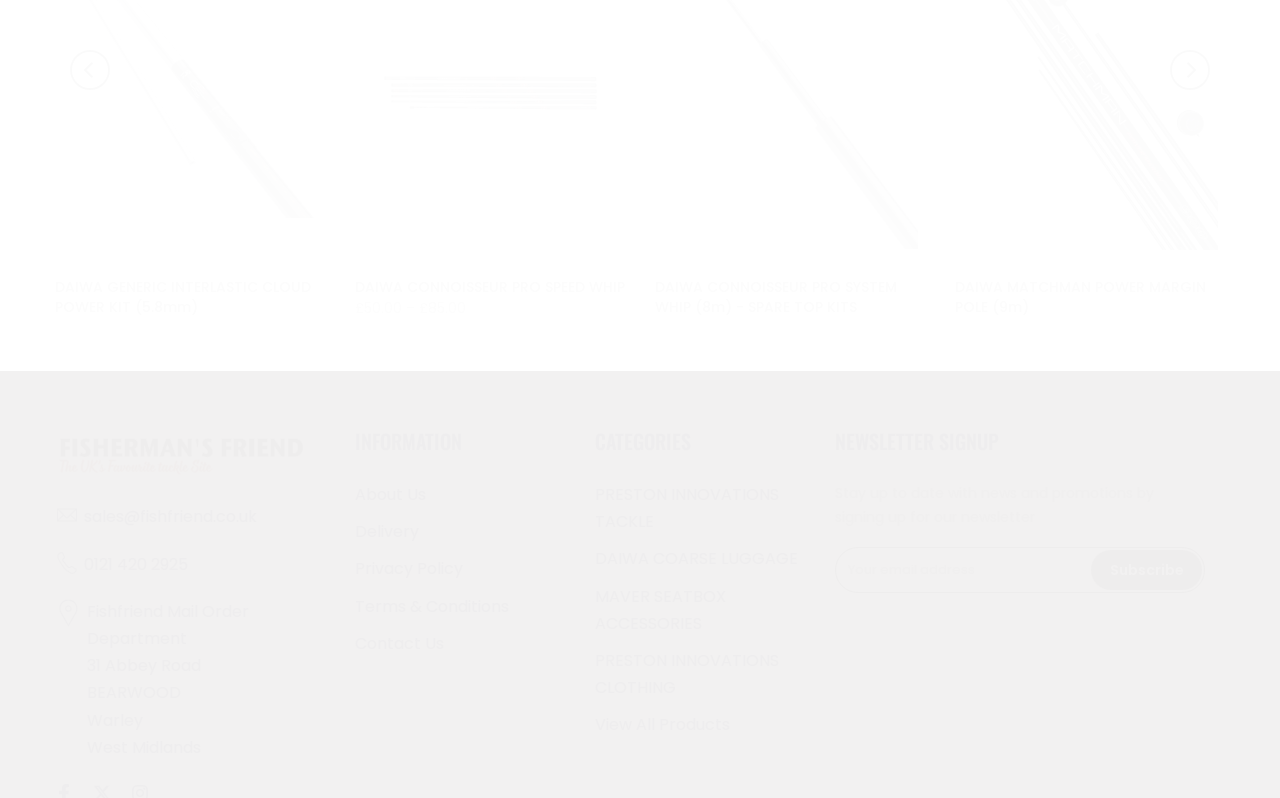Specify the bounding box coordinates of the area to click in order to follow the given instruction: "View the 'DAIWA GENERIC INTERLASTIC CLOUD POWER KIT (5.8mm)' product."

[0.043, 0.347, 0.254, 0.397]